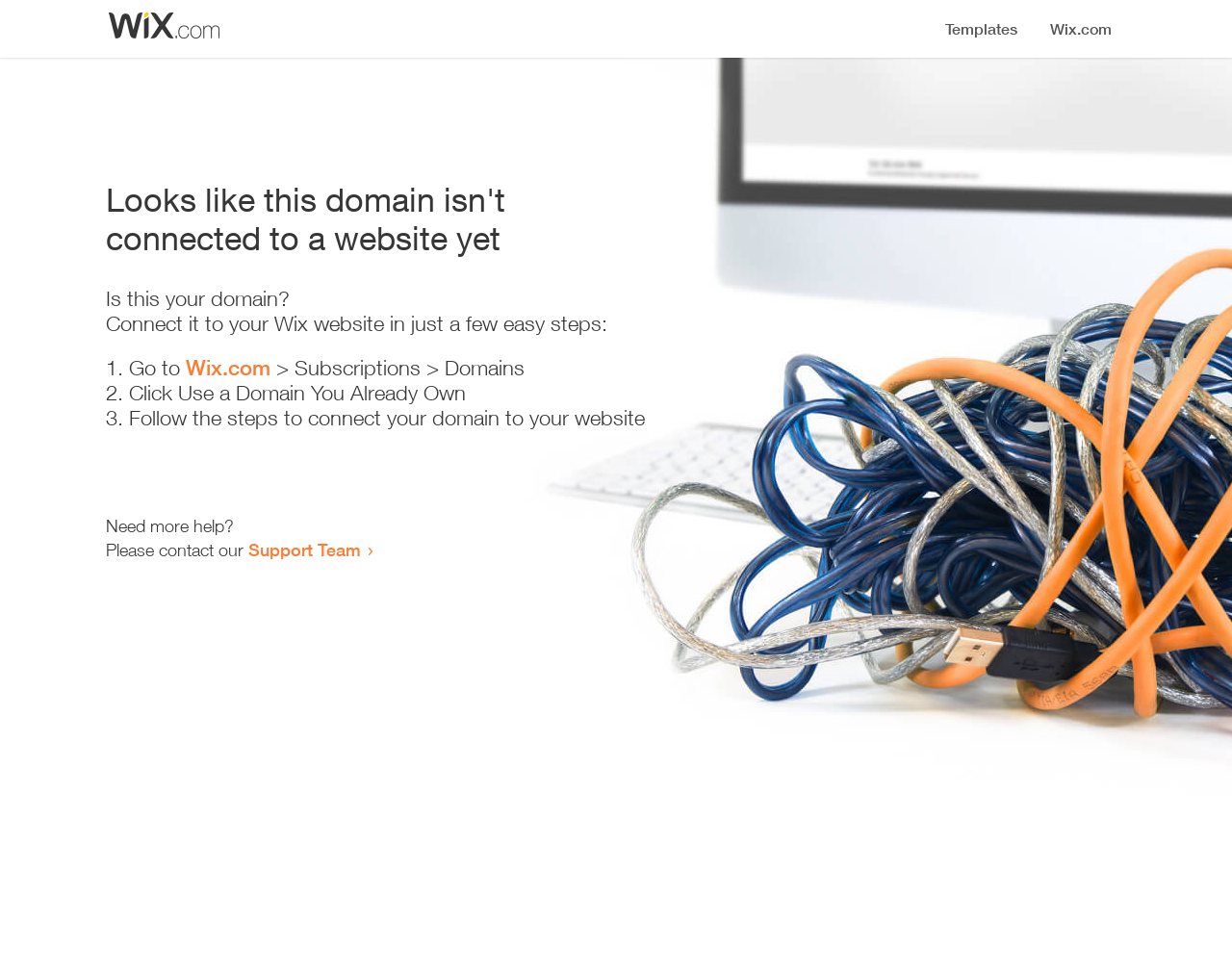What is the purpose of this webpage?
Please craft a detailed and exhaustive response to the question.

Based on the content of the webpage, it appears that the purpose of this webpage is to guide users through the process of connecting their domain to a website, providing step-by-step instructions and support resources.